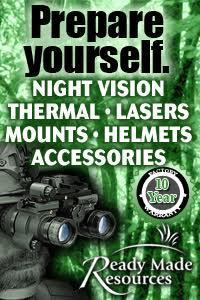Describe thoroughly the contents of the image.

The image promotes the “Ready Made Resources” brand, emphasizing essential equipment for emergency preparedness and self-defense. It features a bold, attention-grabbing header stating "Prepare yourself," surrounded by a backdrop of lush greenery, reflecting a survivalist theme. Key products highlighted include night vision devices, thermal imaging equipment, laser tools, mounts, helmets, and various accessories—all vital for those looking to enhance their readiness for crises. A badge indicating a "10 Year Warranty" lends an assurance of quality and reliability. The design effectively communicates the importance of preparedness in uncertain times.